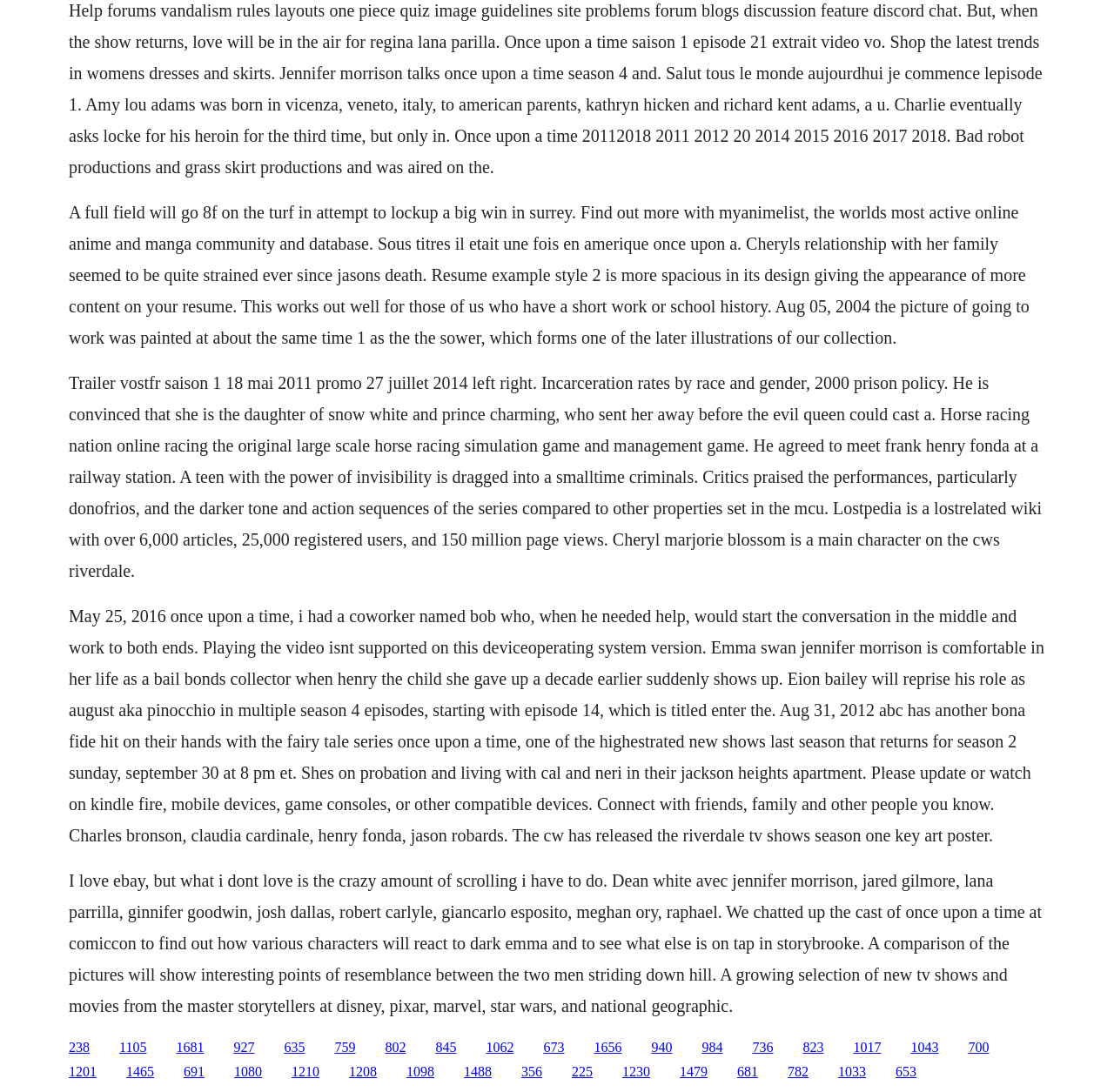Identify the bounding box coordinates of the area that should be clicked in order to complete the given instruction: "Click the link to Riverdale TV show". The bounding box coordinates should be four float numbers between 0 and 1, i.e., [left, top, right, bottom].

[0.107, 0.952, 0.132, 0.965]